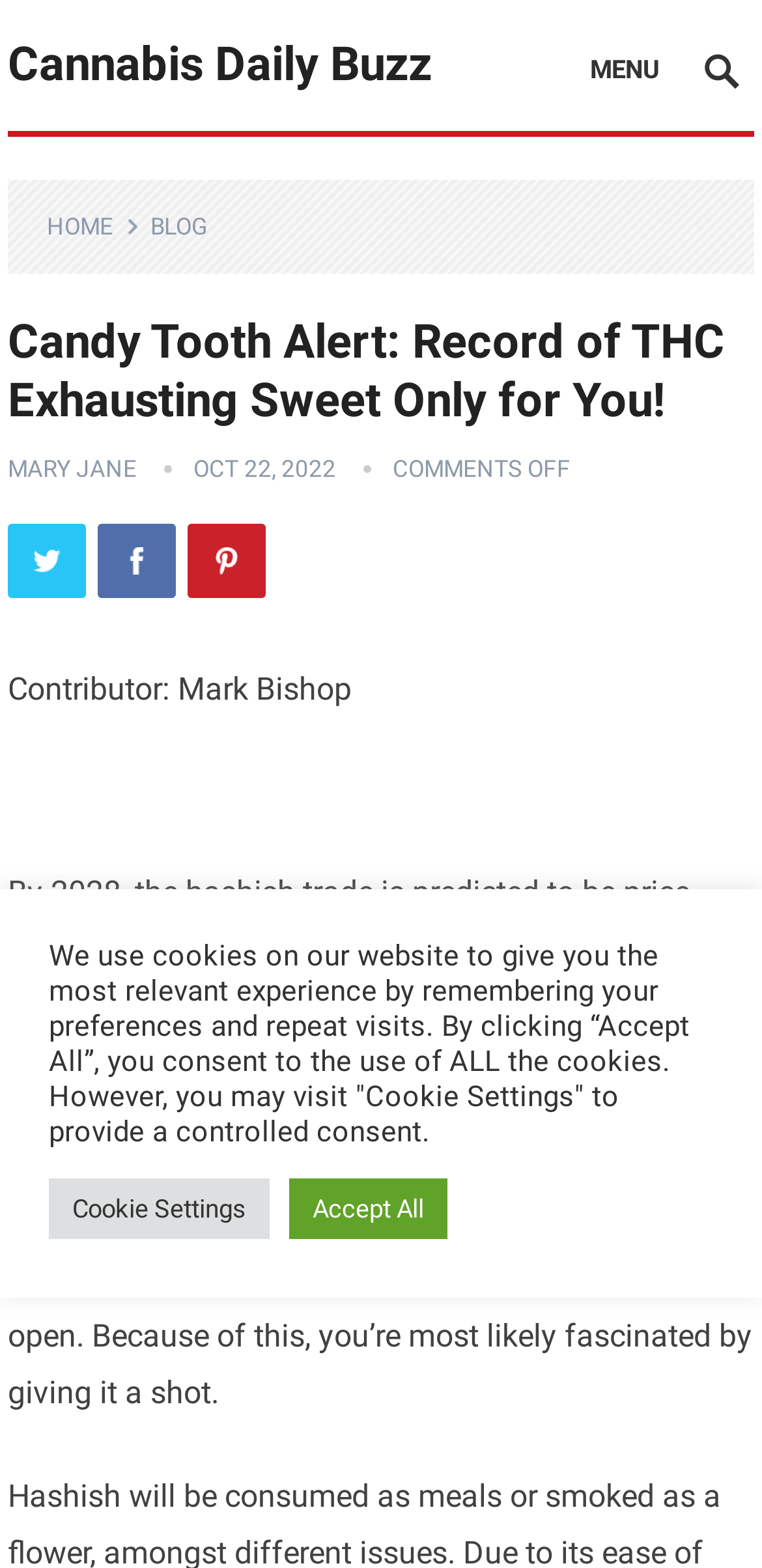Offer an in-depth caption of the entire webpage.

This webpage is about cannabis news and products, with a focus on a specific article titled "Candy Tooth Alert: Record of THC Exhausting Sweet Only for You!" The top-left section of the page features a heading with the website's name, "Cannabis Daily Buzz", which is also a clickable link. To the right of this heading, there is a menu with links to "HOME" and "BLOG".

Below the menu, there is a large header section that spans almost the entire width of the page. This section contains the article title, "Candy Tooth Alert: Record of THC Exhausting Sweet Only for You!", as well as links to other categories, such as "MARY JANE". The date "OCT 22, 2022" and the text "COMMENTS OFF" are also located in this section.

Underneath the header section, there are social media links to Twitter, Facebook, and Pinterest, each accompanied by an icon. The contributor of the article, Mark Bishop, is credited below these links.

The main content of the article begins with a paragraph discussing the predicted growth of the hashish trade to over $70 billion by 2028. The article continues with several paragraphs discussing the increasing availability of CBD products and the growing legality of marijuana in various states.

At the bottom of the page, there is a notice about the use of cookies on the website, with options to "Accept All" or visit "Cookie Settings" to provide controlled consent.